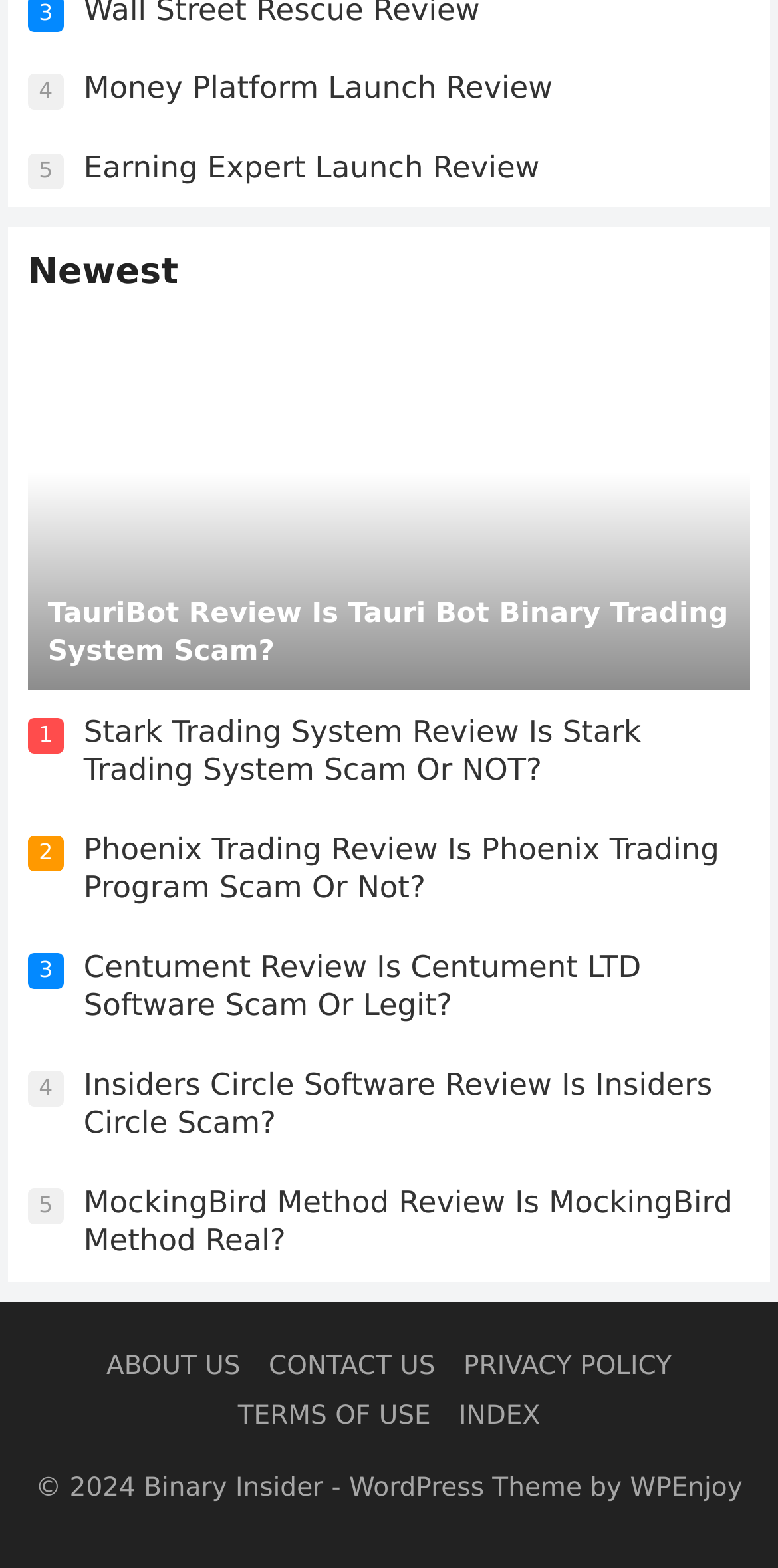Bounding box coordinates are given in the format (top-left x, top-left y, bottom-right x, bottom-right y). All values should be floating point numbers between 0 and 1. Provide the bounding box coordinate for the UI element described as: Terms of Use

[0.306, 0.894, 0.554, 0.913]